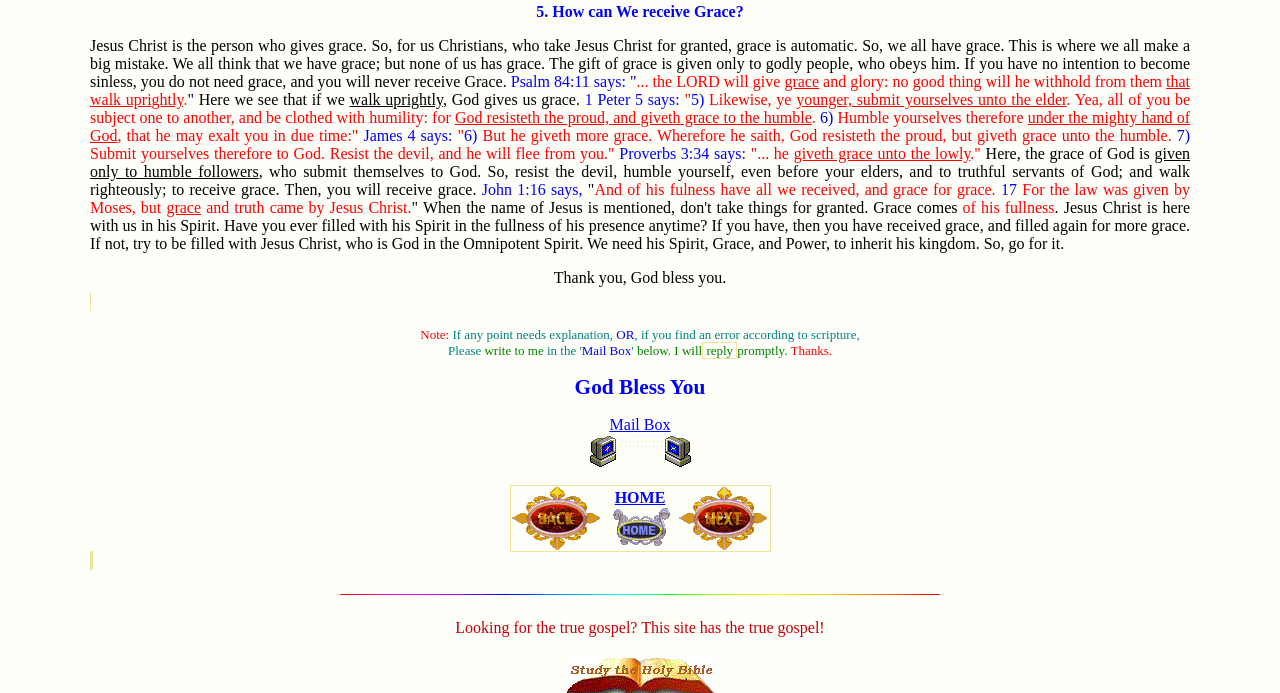Please predict the bounding box coordinates (top-left x, top-left y, bottom-right x, bottom-right y) for the UI element in the screenshot that fits the description: Mail Box

[0.476, 0.6, 0.524, 0.624]